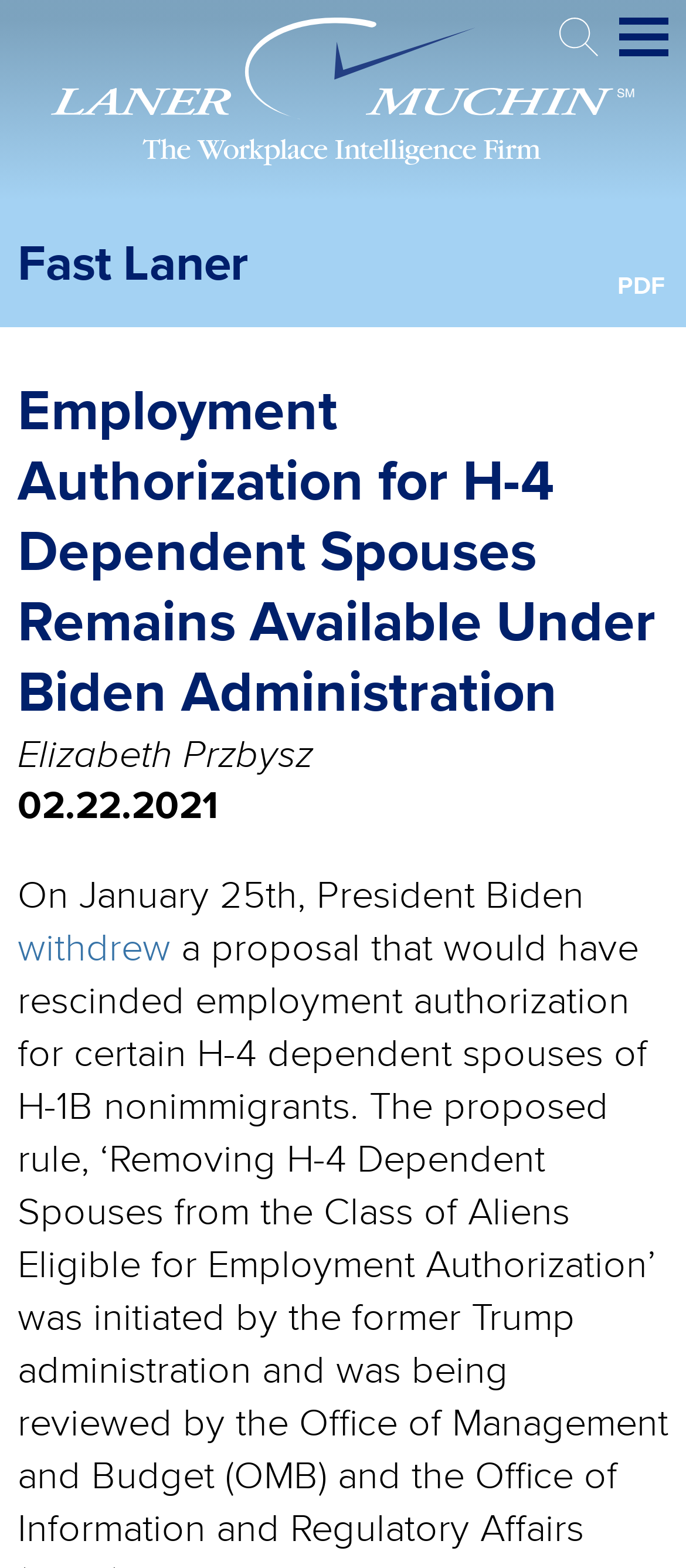Locate the heading on the webpage and return its text.

Employment Authorization for H-4 Dependent Spouses Remains Available Under Biden Administration